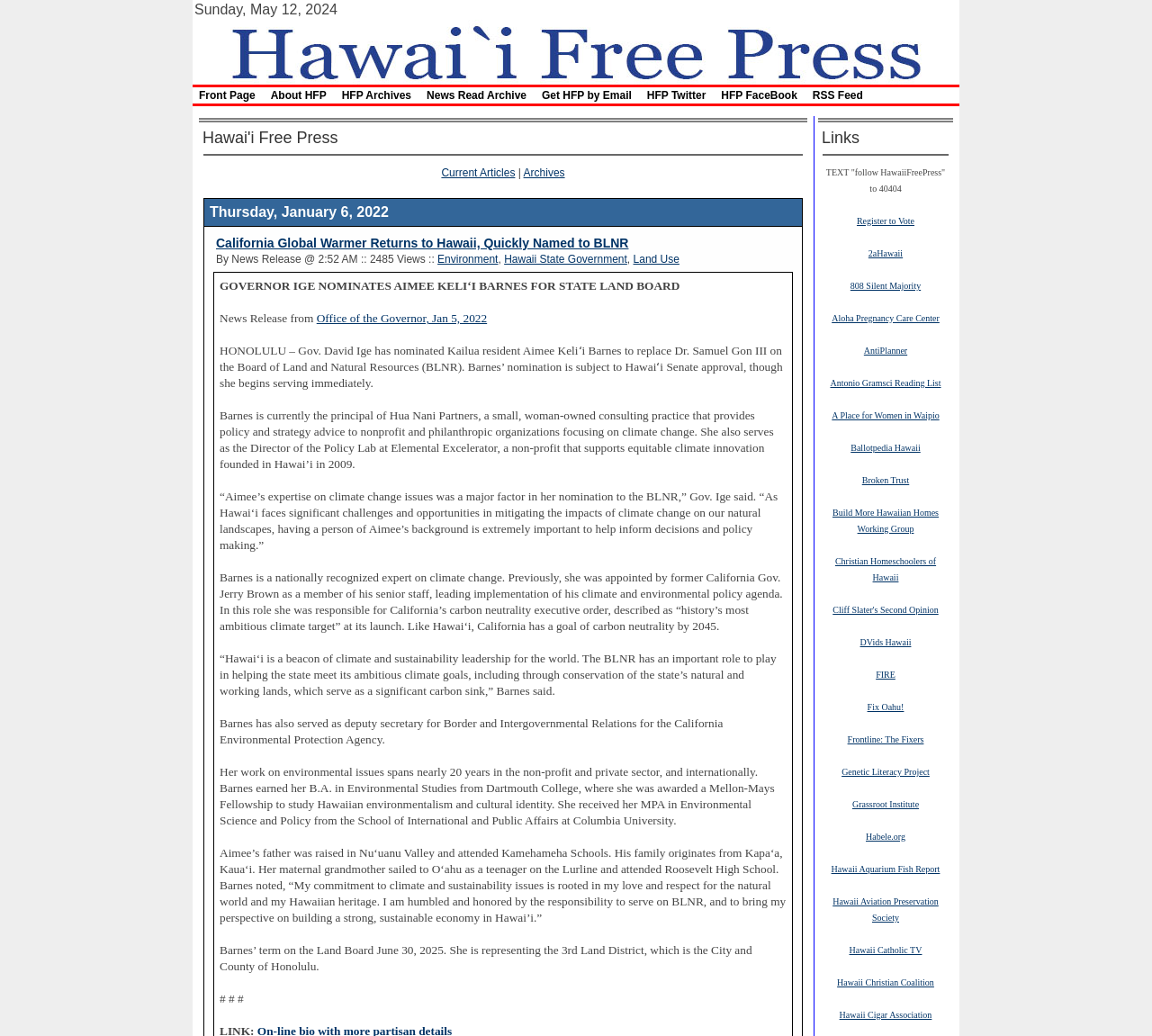Find the coordinates for the bounding box of the element with this description: "AntiPlanner".

[0.75, 0.332, 0.788, 0.344]